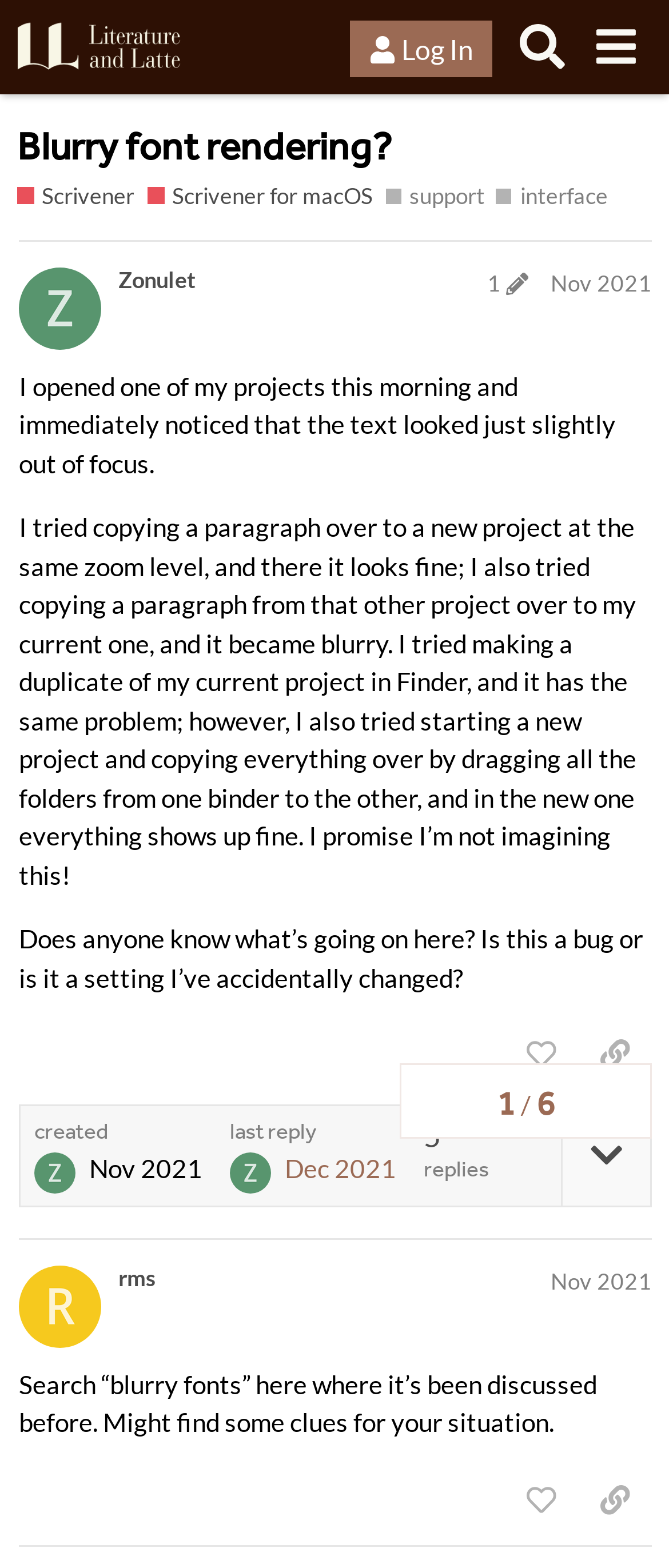Provide a short answer to the following question with just one word or phrase: How many posts are there in this topic?

2